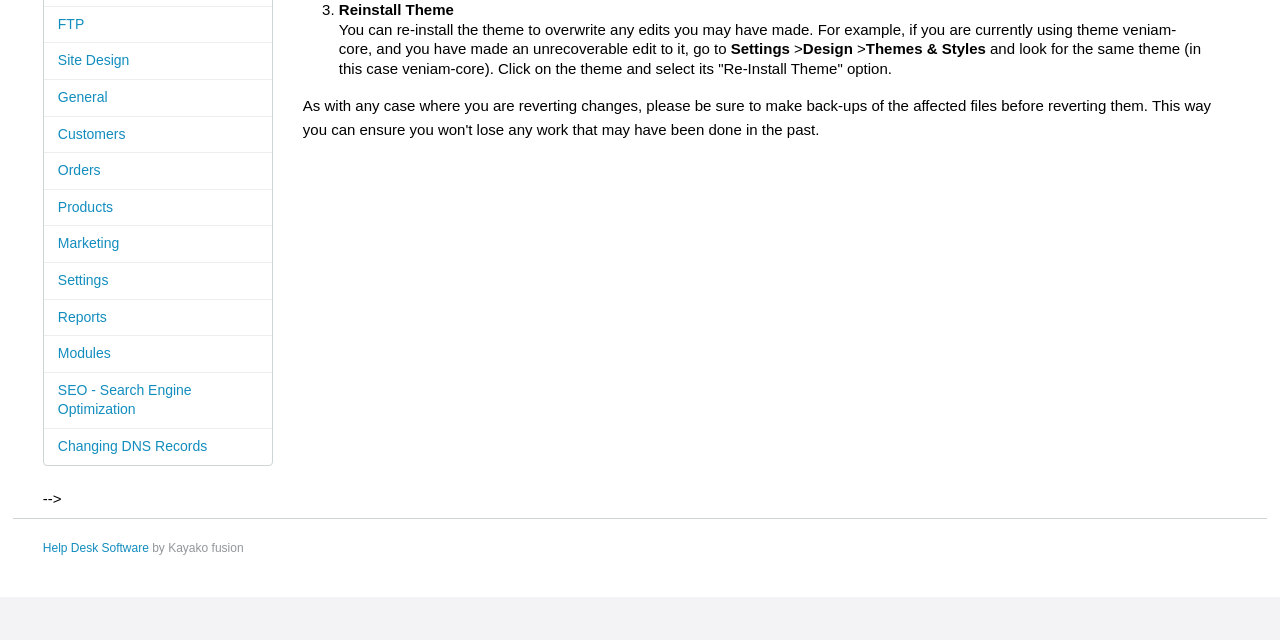From the element description: "Changing DNS Records", extract the bounding box coordinates of the UI element. The coordinates should be expressed as four float numbers between 0 and 1, in the order [left, top, right, bottom].

[0.034, 0.67, 0.212, 0.726]